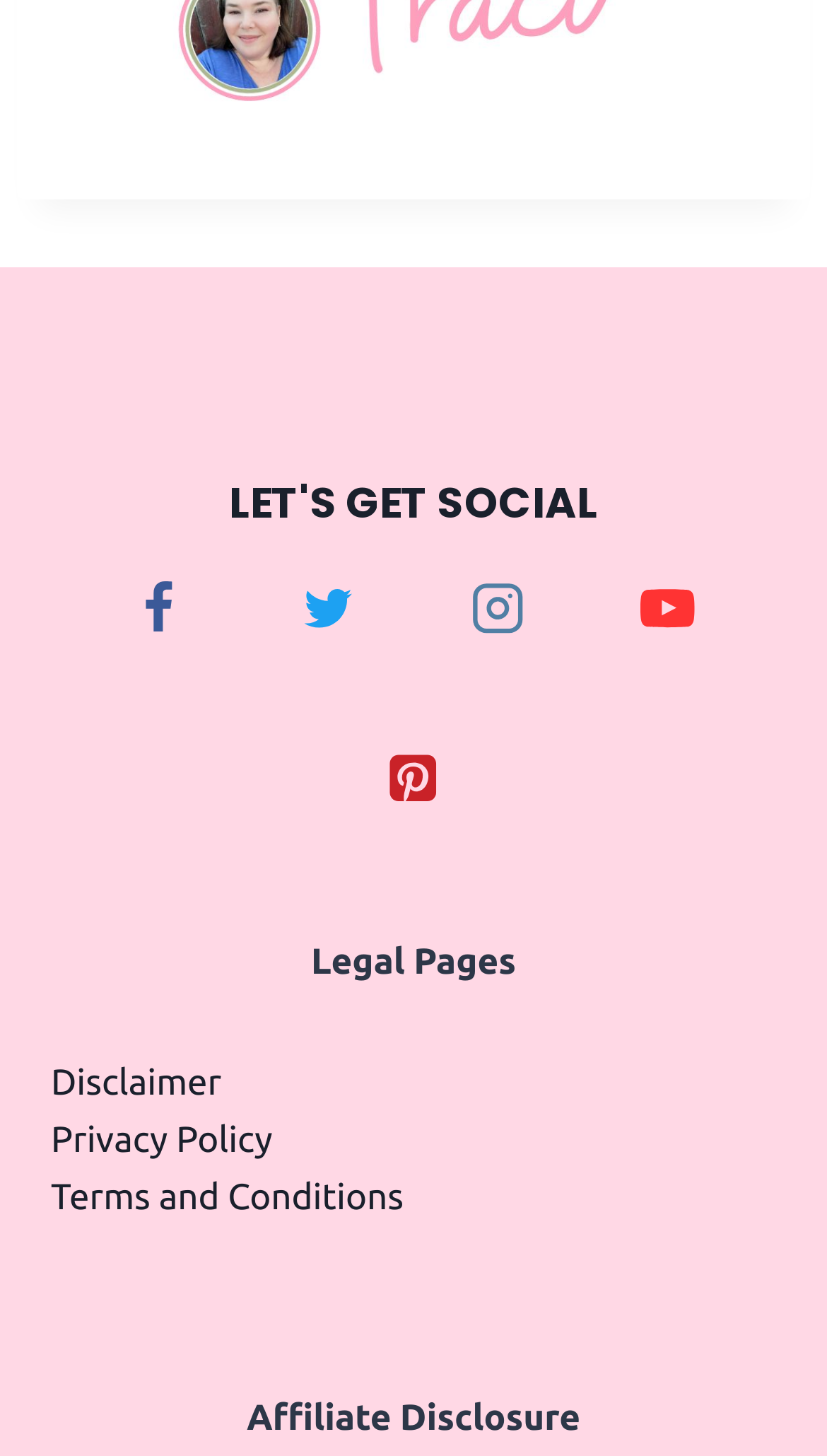Answer the question briefly using a single word or phrase: 
What is the text above the Disclaimer link?

Legal Pages